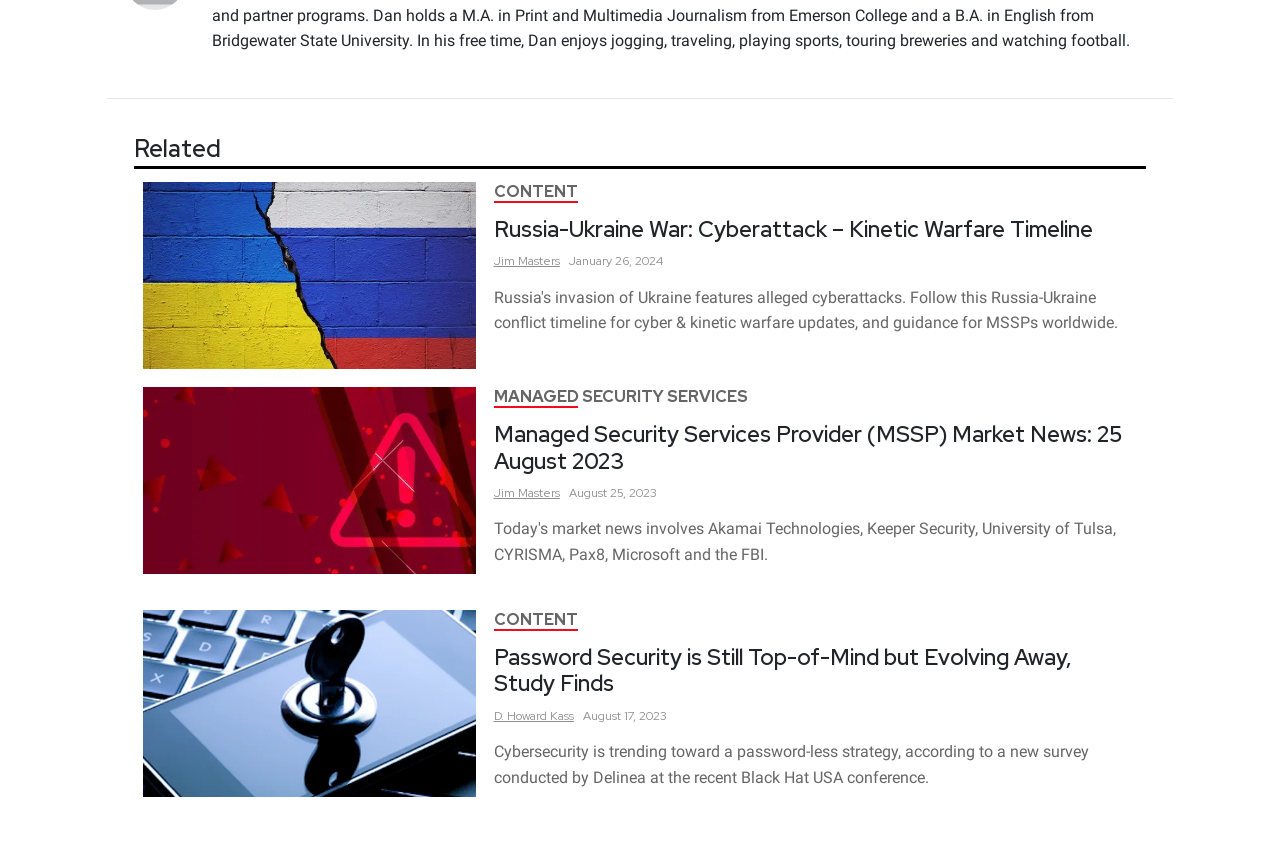Please indicate the bounding box coordinates for the clickable area to complete the following task: "Follow the link 'Credit: Getty Images'". The coordinates should be specified as four float numbers between 0 and 1, i.e., [left, top, right, bottom].

[0.111, 0.215, 0.372, 0.437]